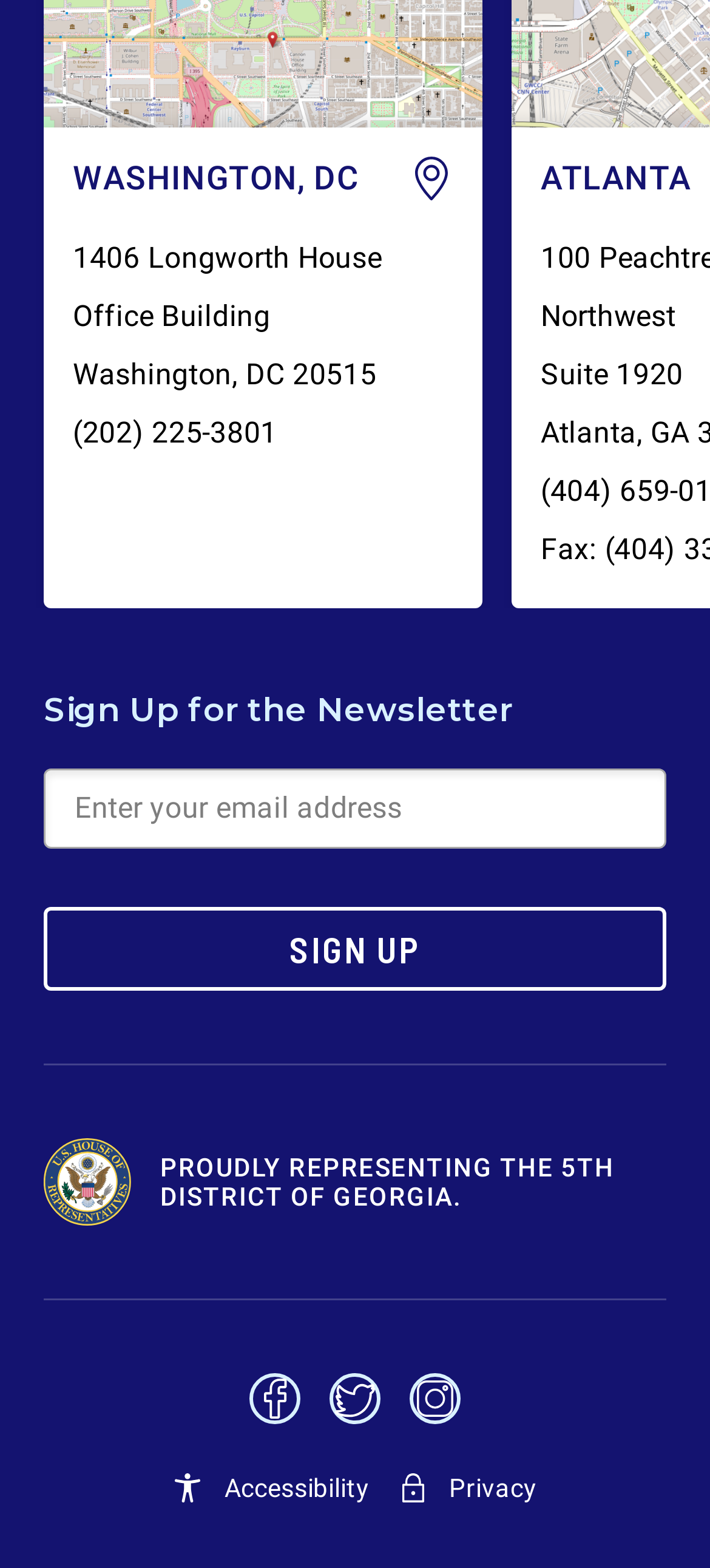Determine the bounding box coordinates of the area to click in order to meet this instruction: "Click Email".

[0.062, 0.49, 0.938, 0.541]